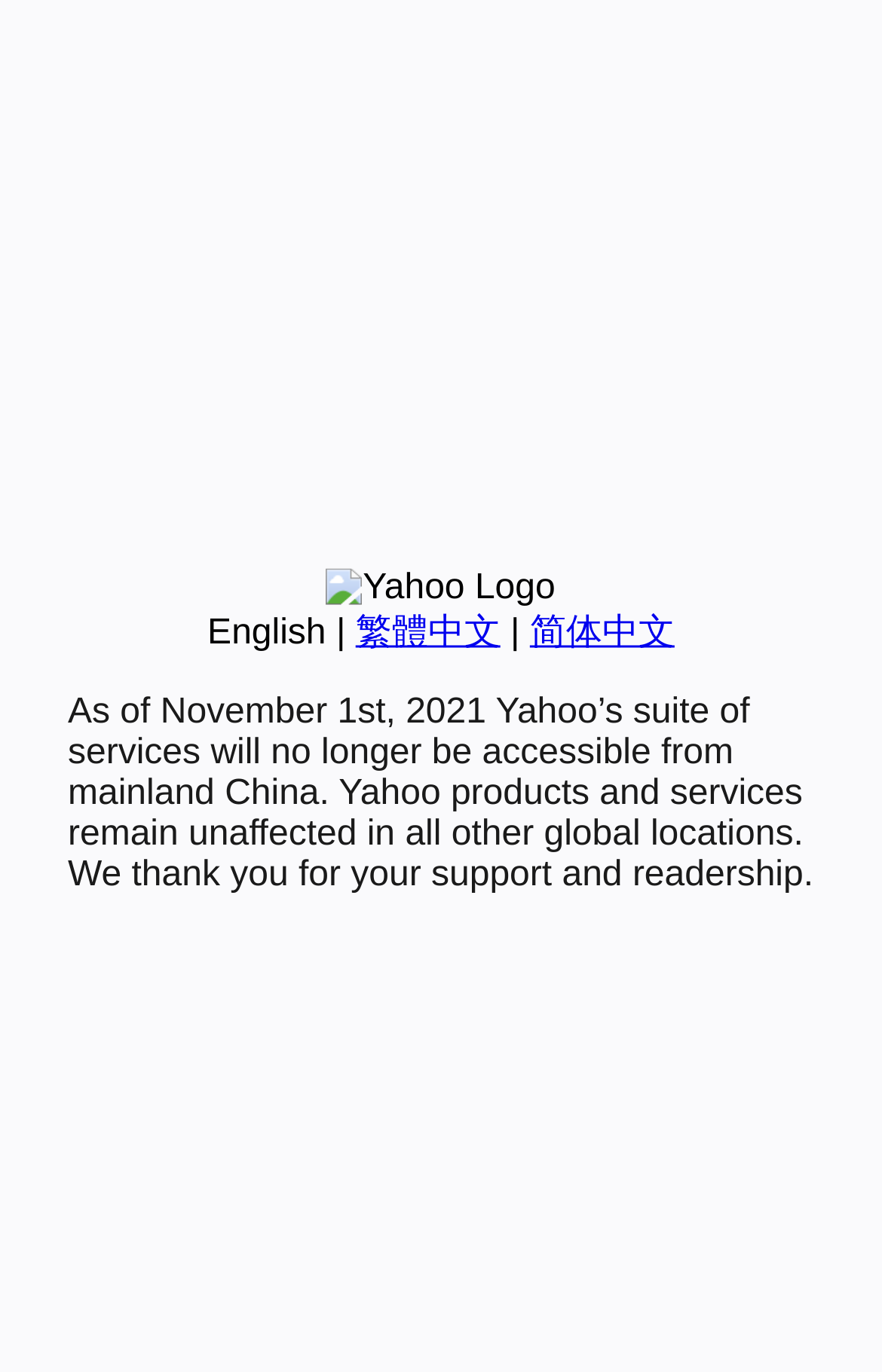Find the coordinates for the bounding box of the element with this description: "繁體中文".

[0.403, 0.447, 0.567, 0.475]